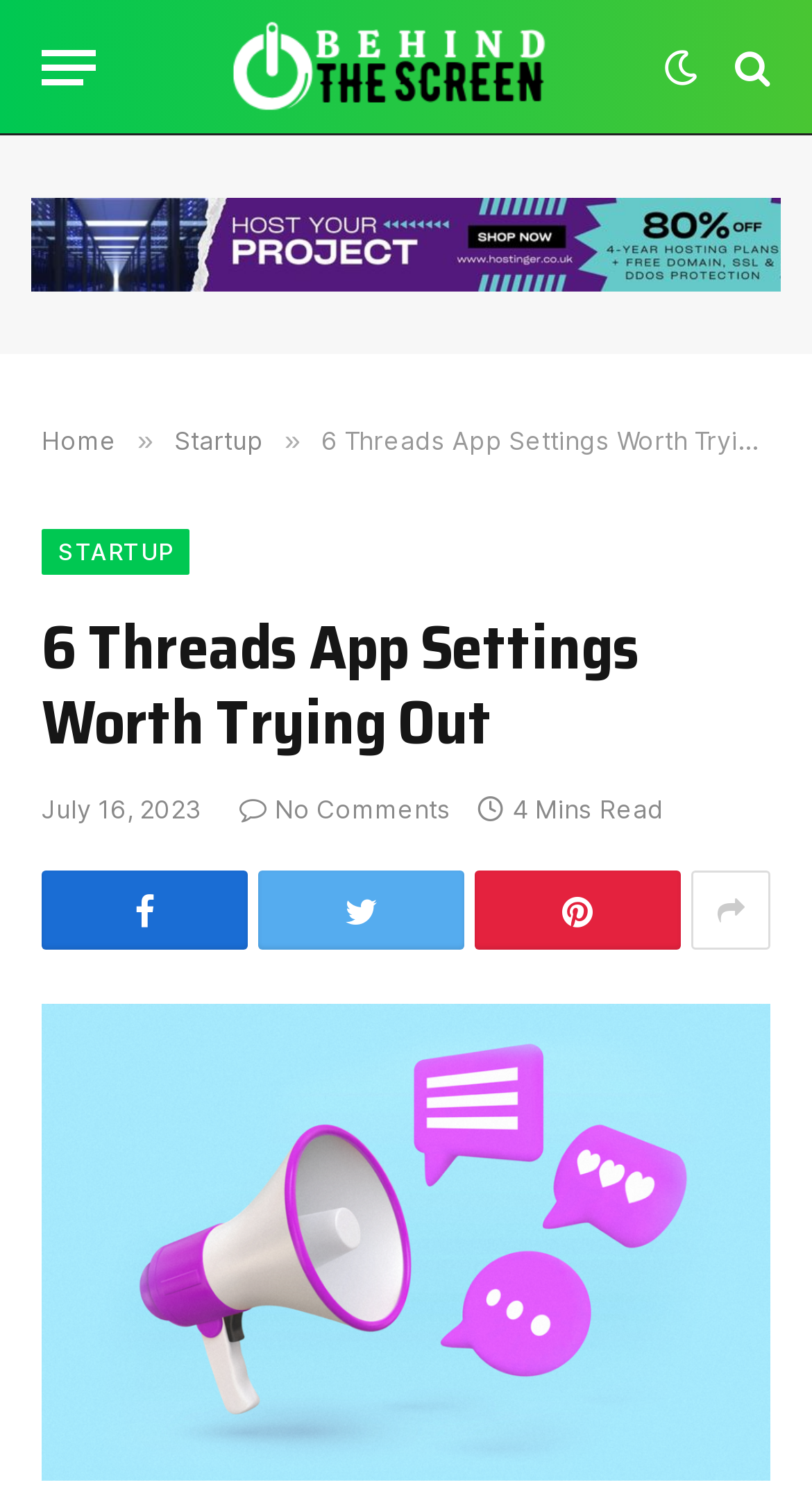Use a single word or phrase to answer this question: 
How many minutes does it take to read the article?

4 Mins